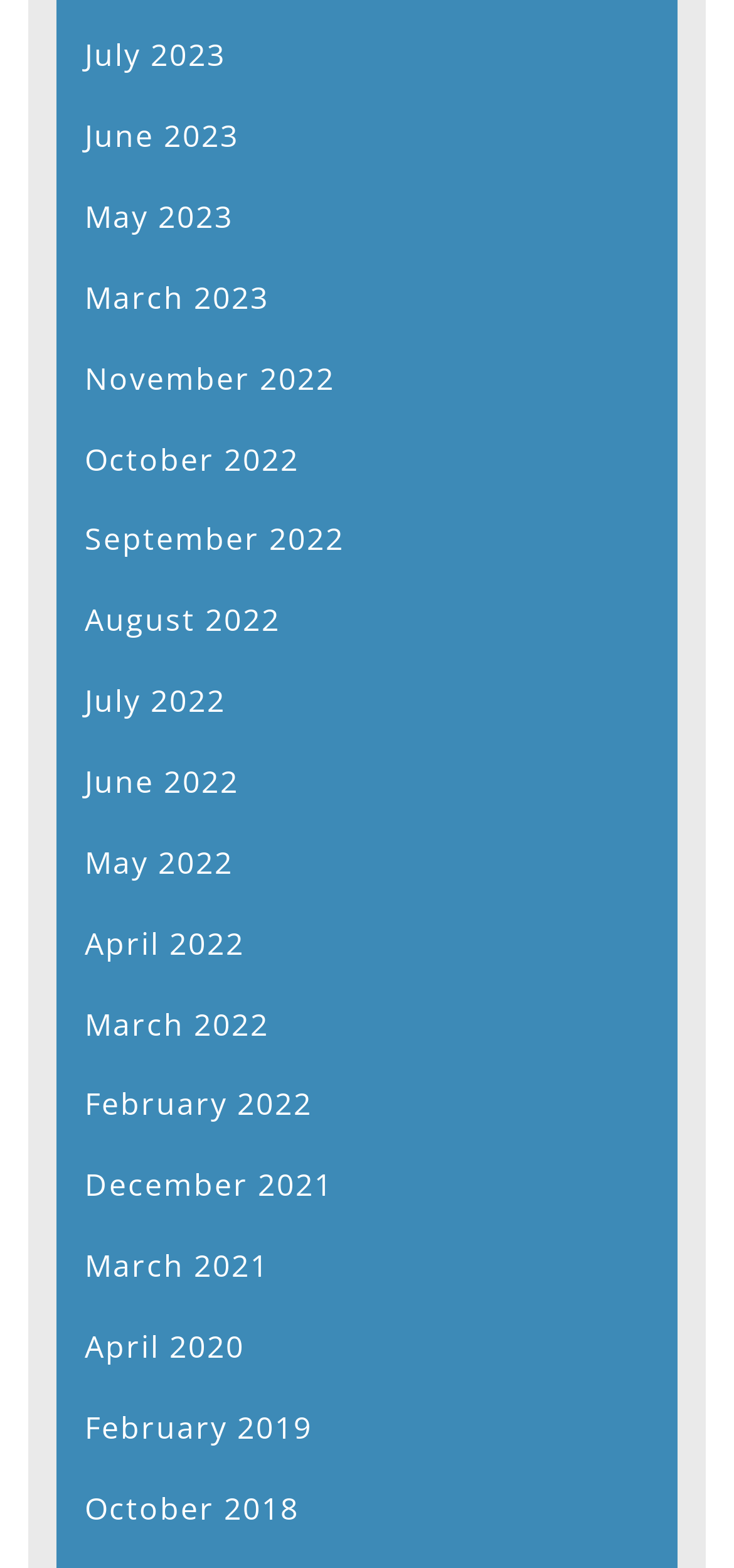Are the months listed in chronological order?
Carefully analyze the image and provide a detailed answer to the question.

I can examine the list of links and see that the months are listed in chronological order, with the most recent month first and the earliest month last.